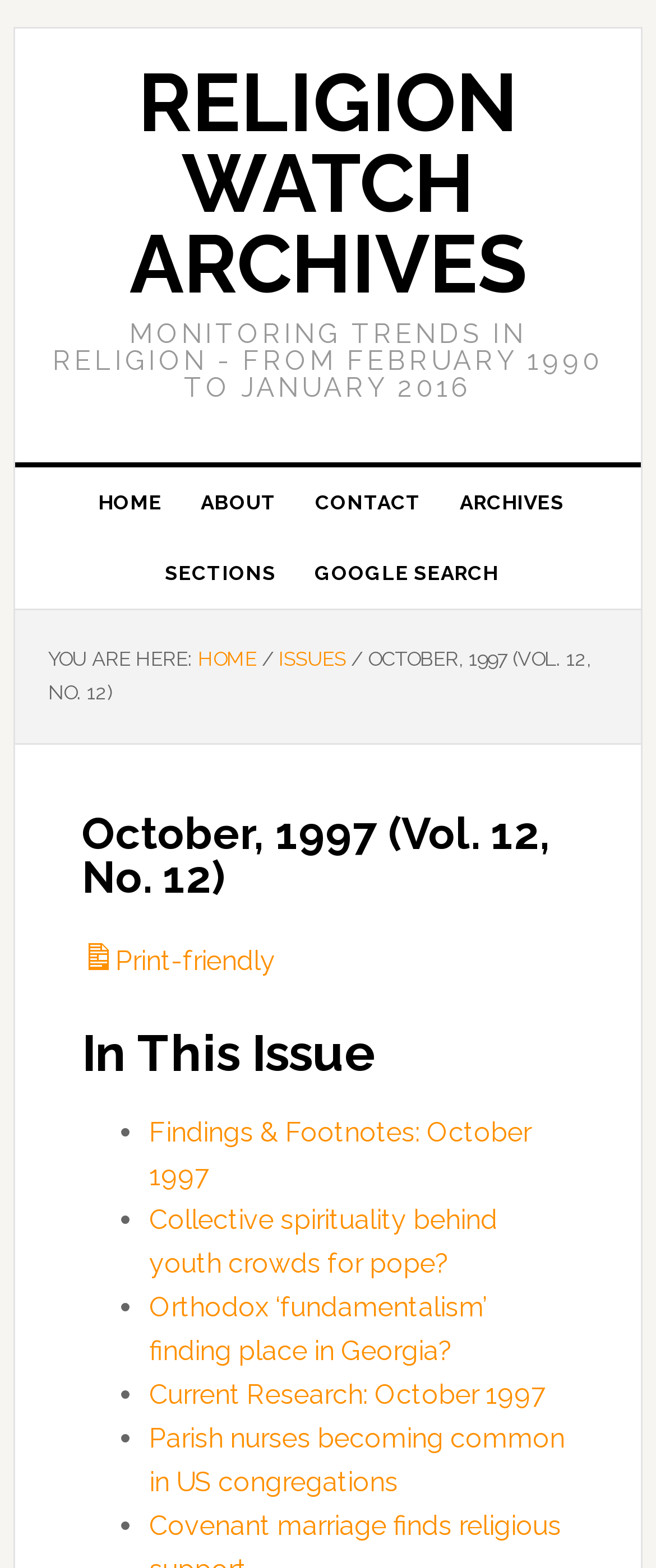What is the primary heading on this webpage?

October, 1997 (Vol. 12, No. 12)